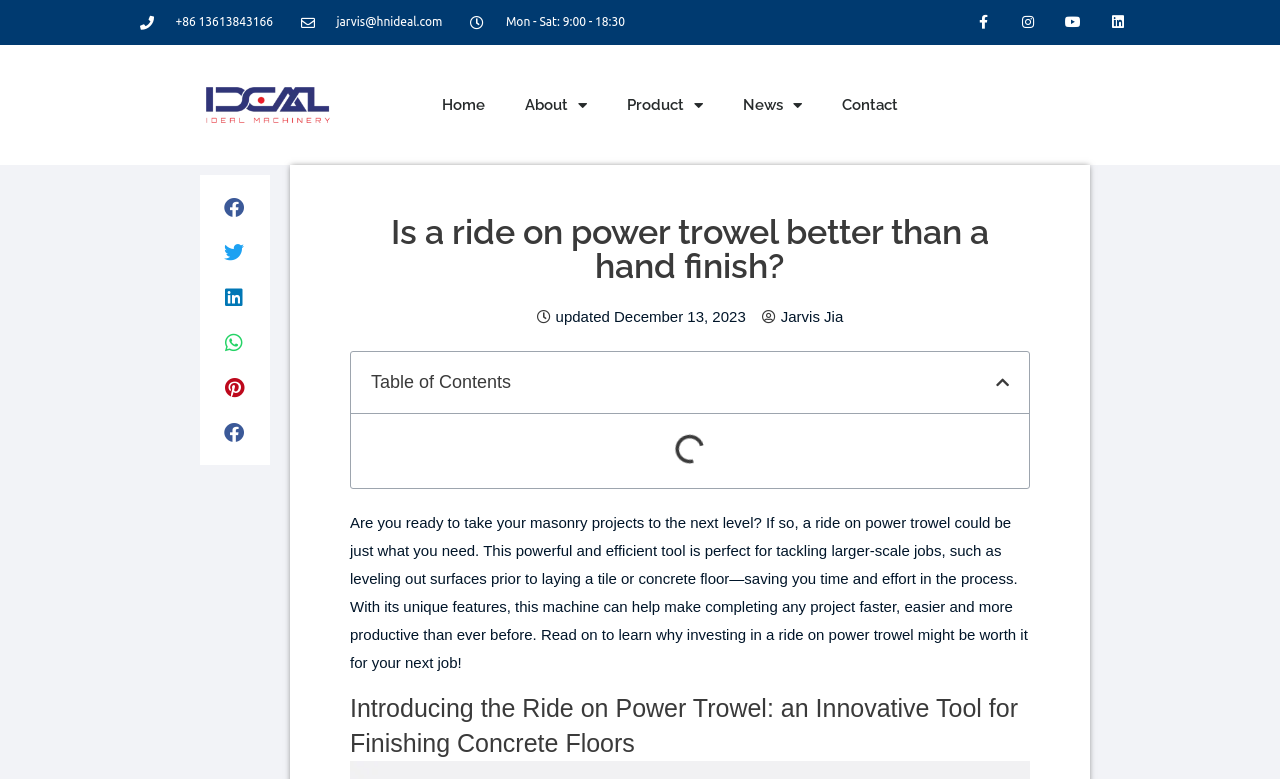Please find and give the text of the main heading on the webpage.

Is a ride on power trowel better than a hand finish?